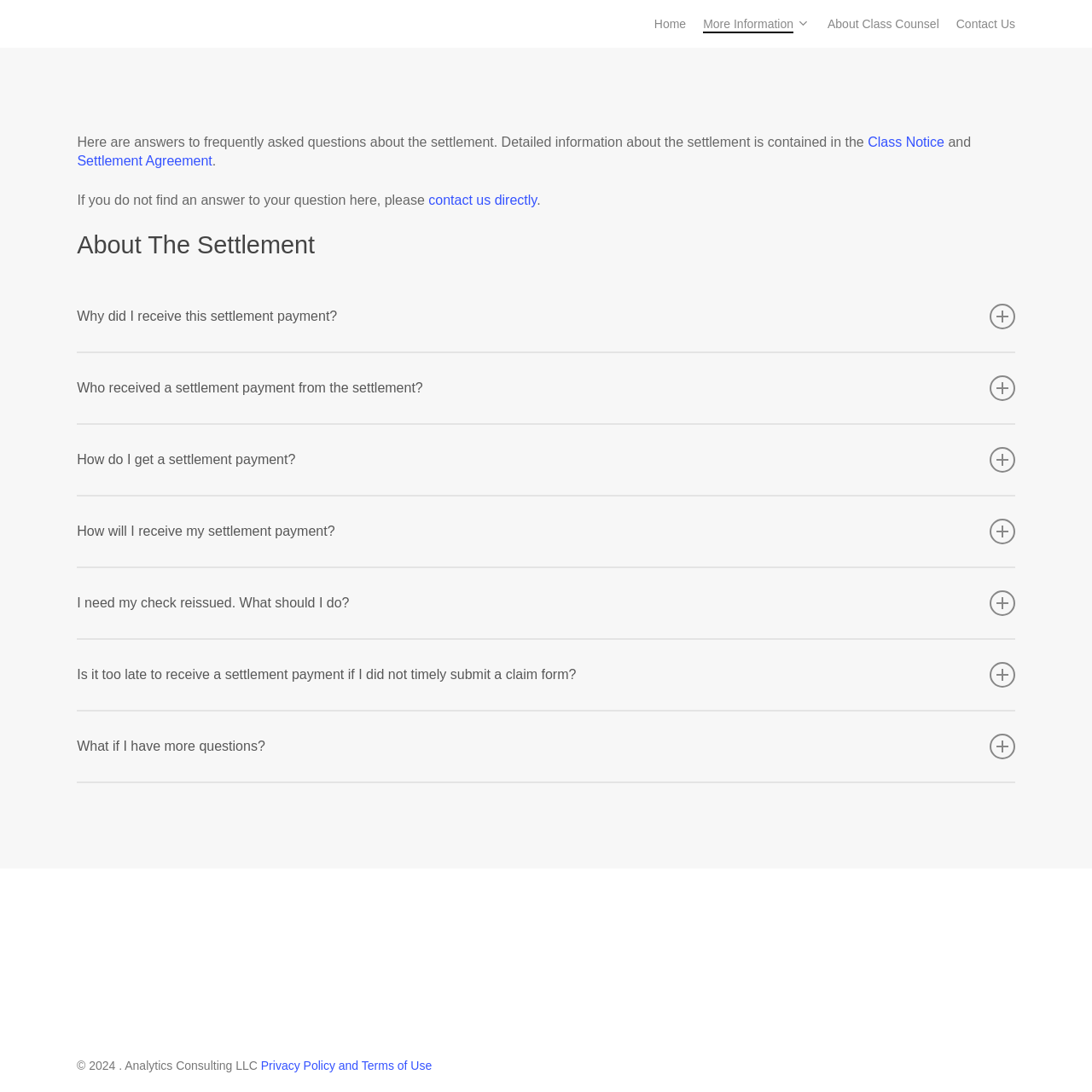Please determine the bounding box coordinates of the element's region to click in order to carry out the following instruction: "Click on 'Settlement Agreement'". The coordinates should be four float numbers between 0 and 1, i.e., [left, top, right, bottom].

[0.071, 0.141, 0.194, 0.154]